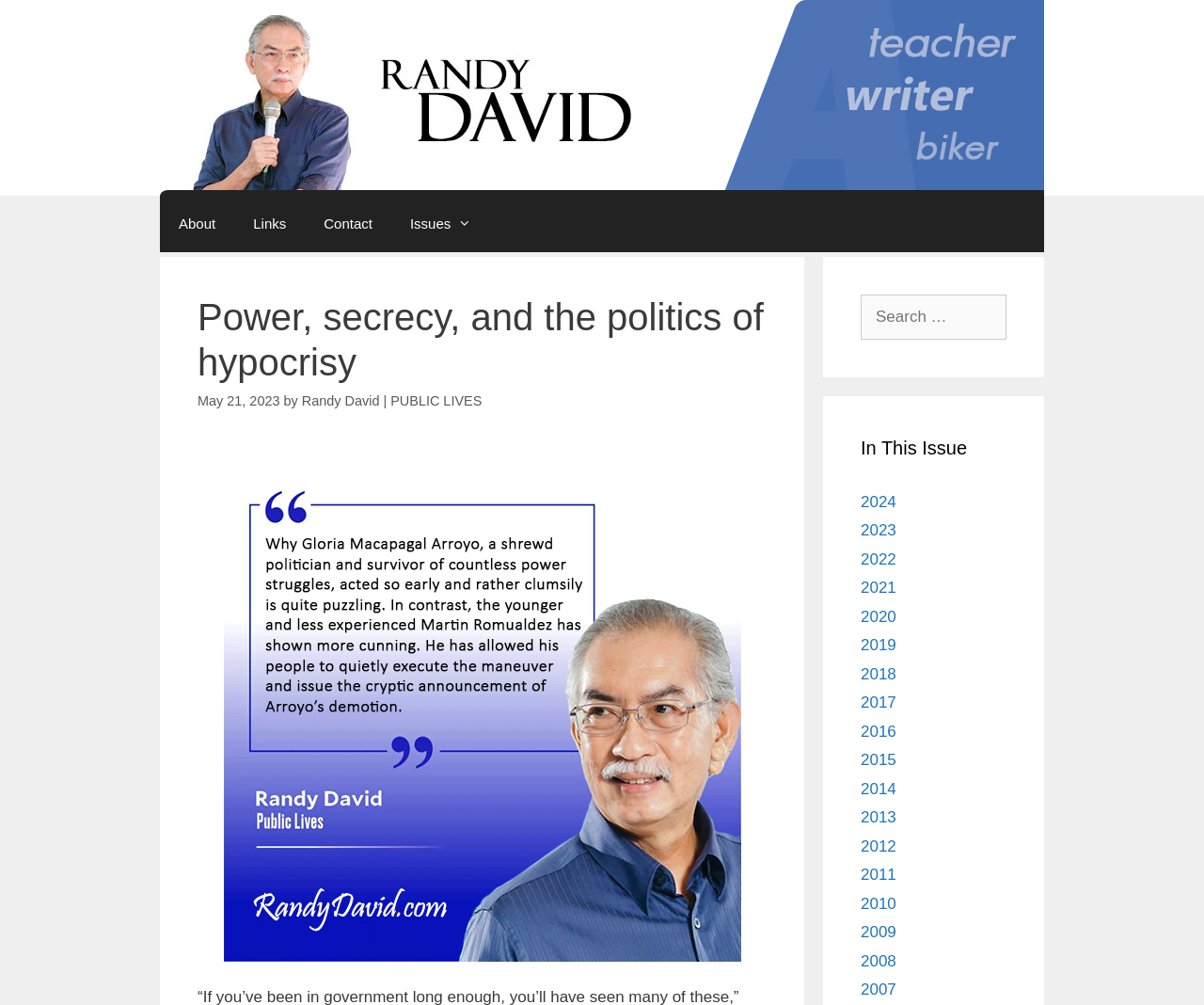Please determine the bounding box coordinates of the element's region to click in order to carry out the following instruction: "Visit Randy David's homepage". The coordinates should be four float numbers between 0 and 1, i.e., [left, top, right, bottom].

[0.133, 0.088, 0.867, 0.105]